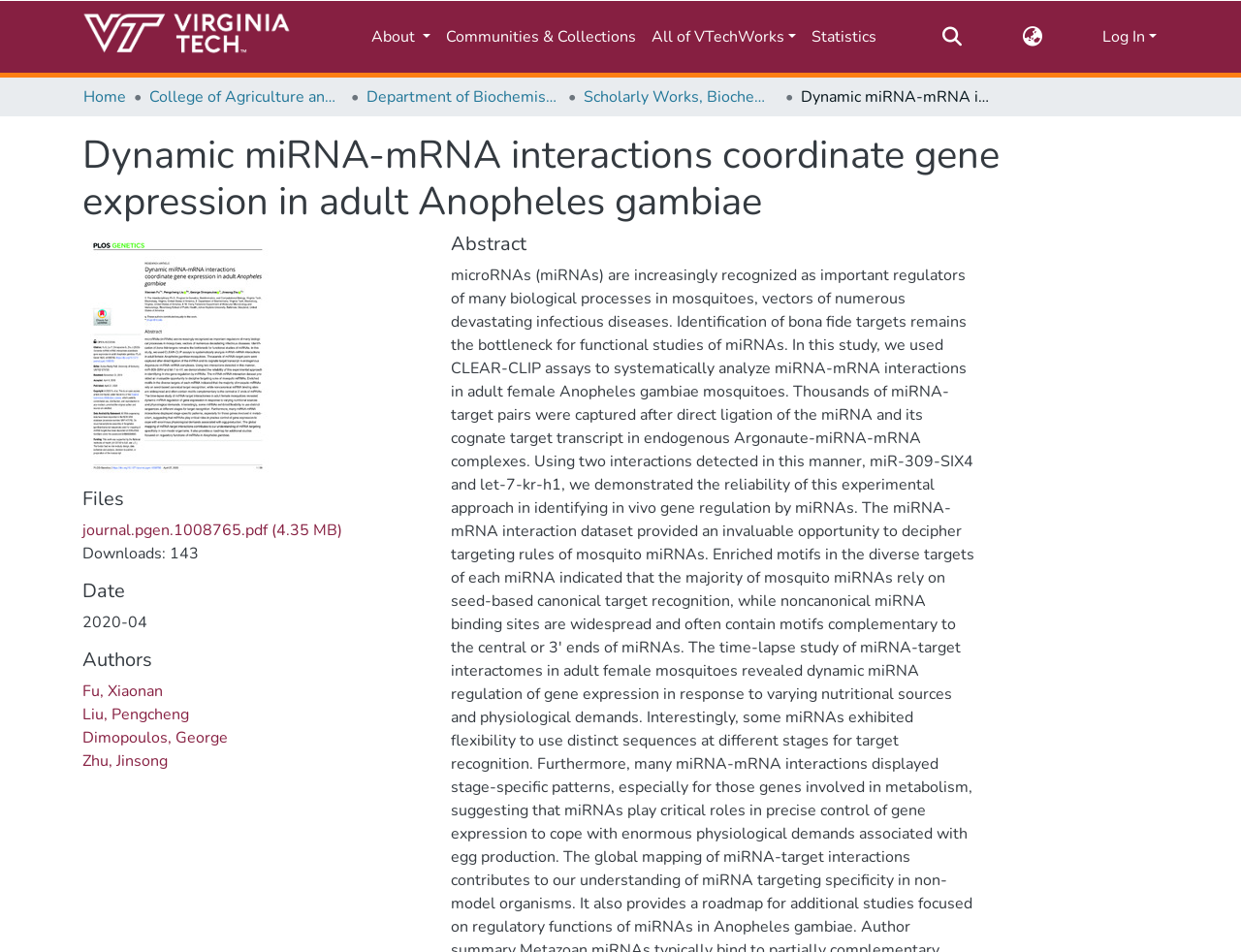Give the bounding box coordinates for this UI element: "Communities & Collections". The coordinates should be four float numbers between 0 and 1, arranged as [left, top, right, bottom].

[0.353, 0.018, 0.519, 0.059]